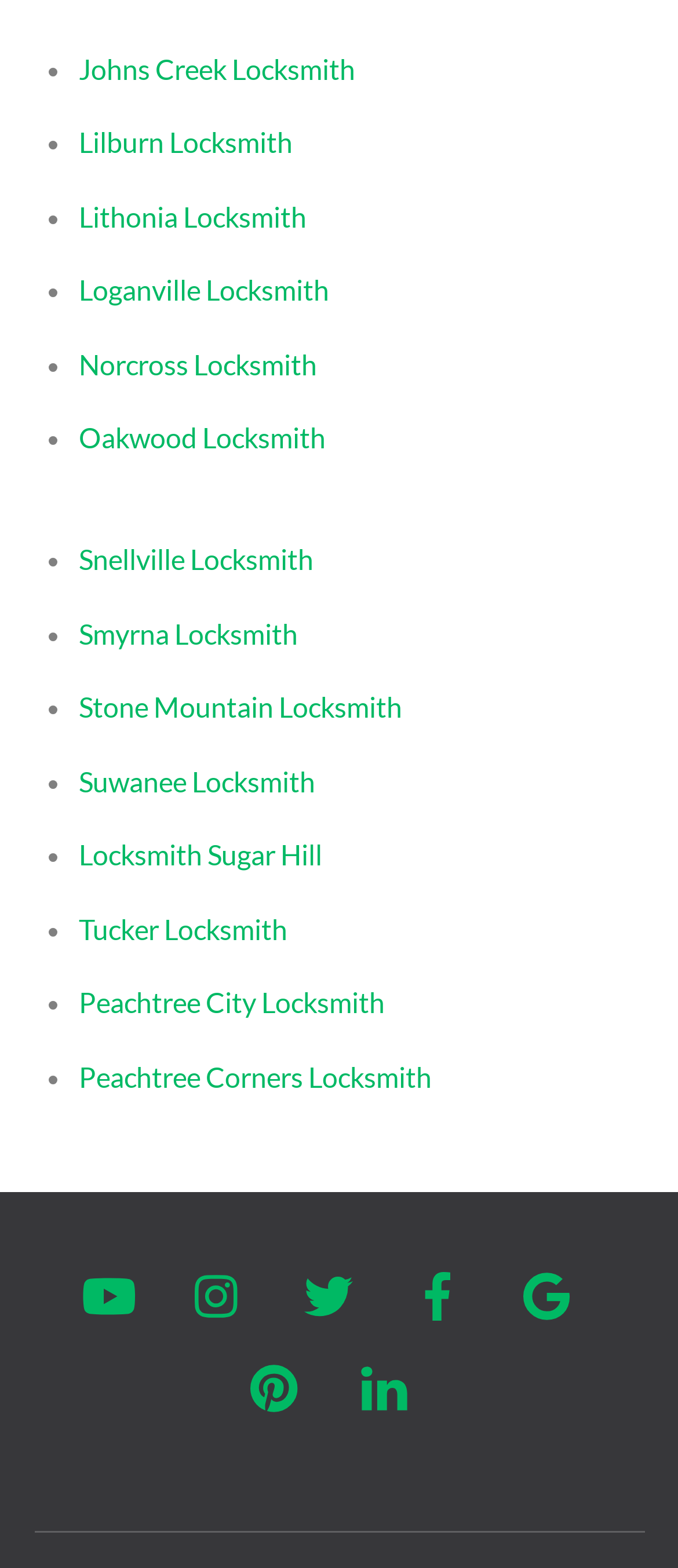Could you indicate the bounding box coordinates of the region to click in order to complete this instruction: "Go to Snellville Locksmith".

[0.116, 0.346, 0.462, 0.367]